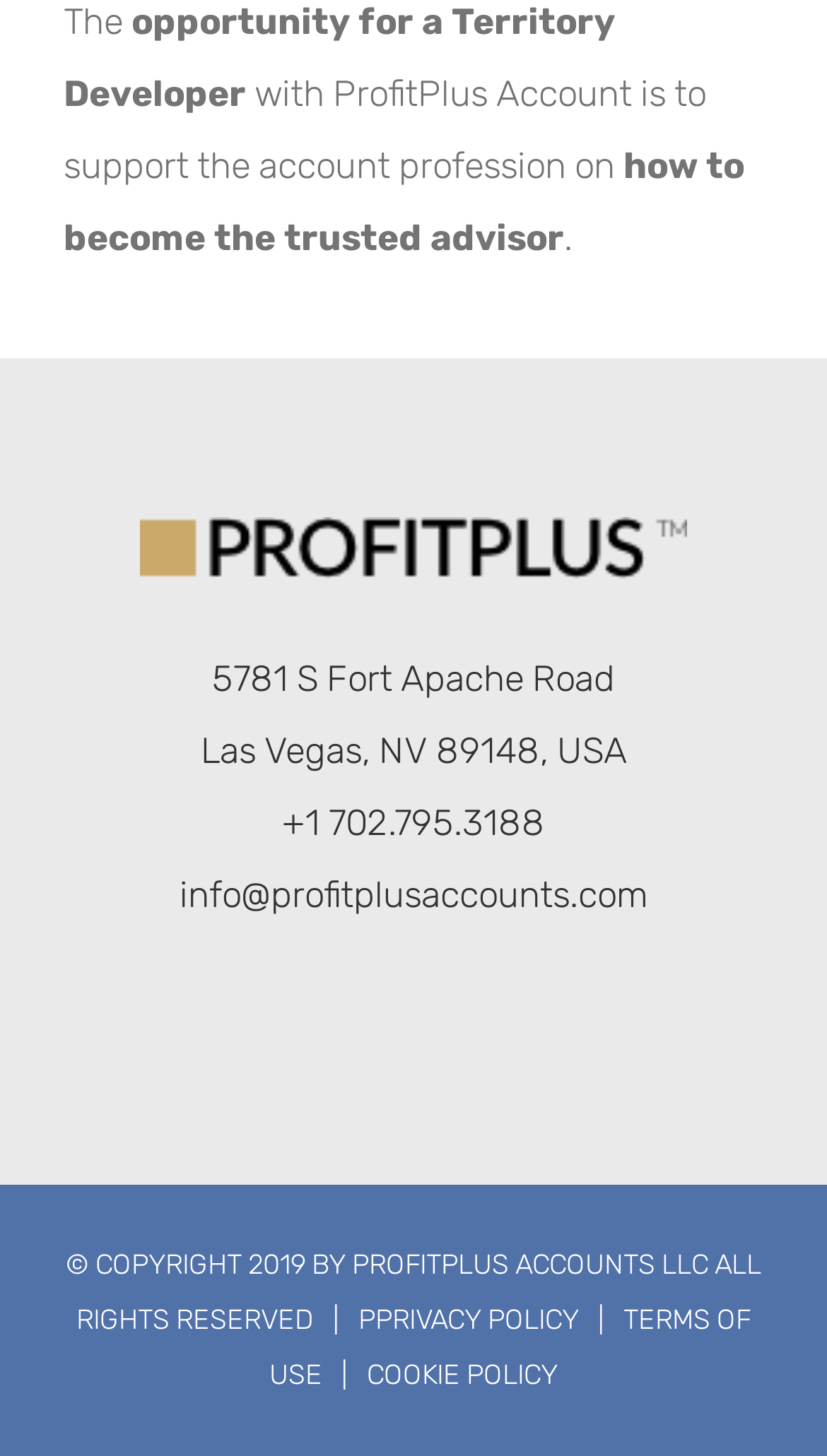Answer the question using only one word or a concise phrase: What is the email address?

info@profitplusaccounts.com